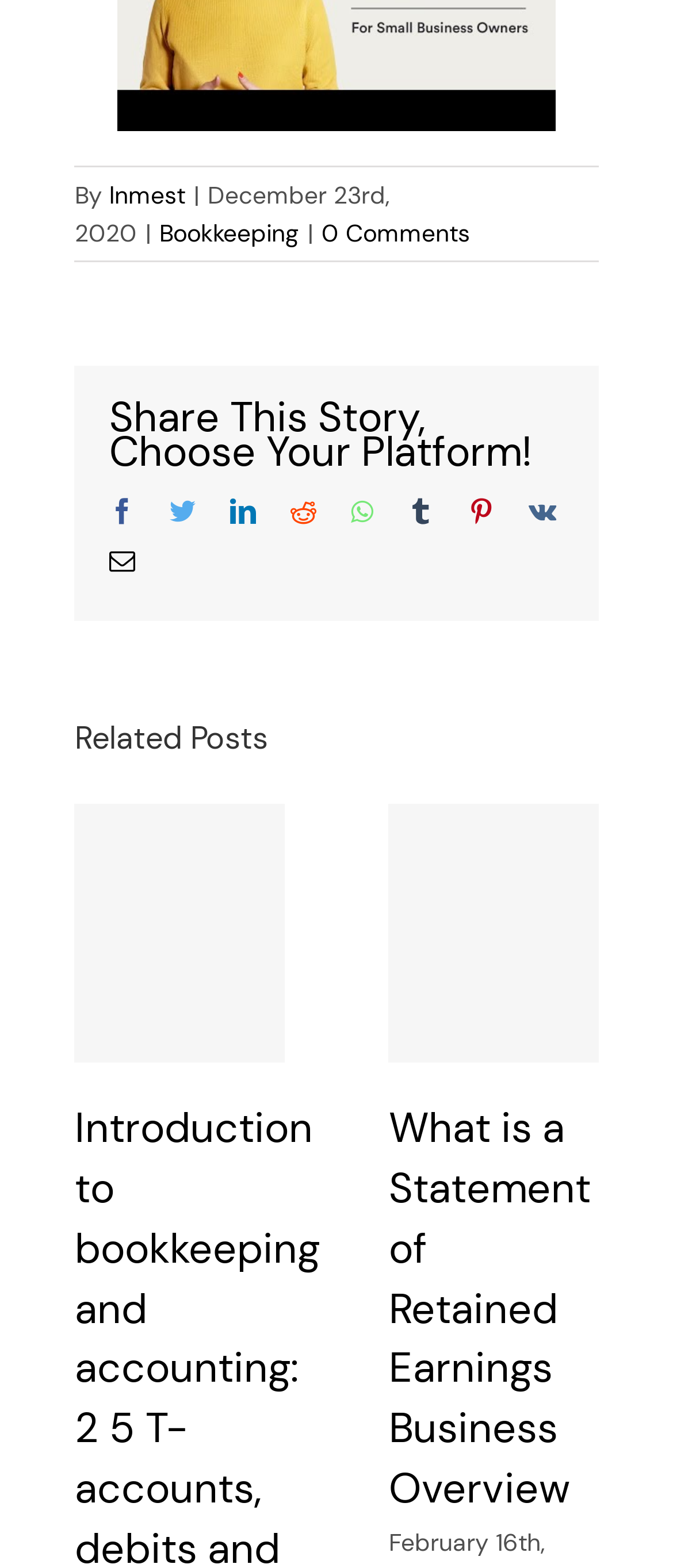How many related posts are available?
Respond to the question with a single word or phrase according to the image.

2